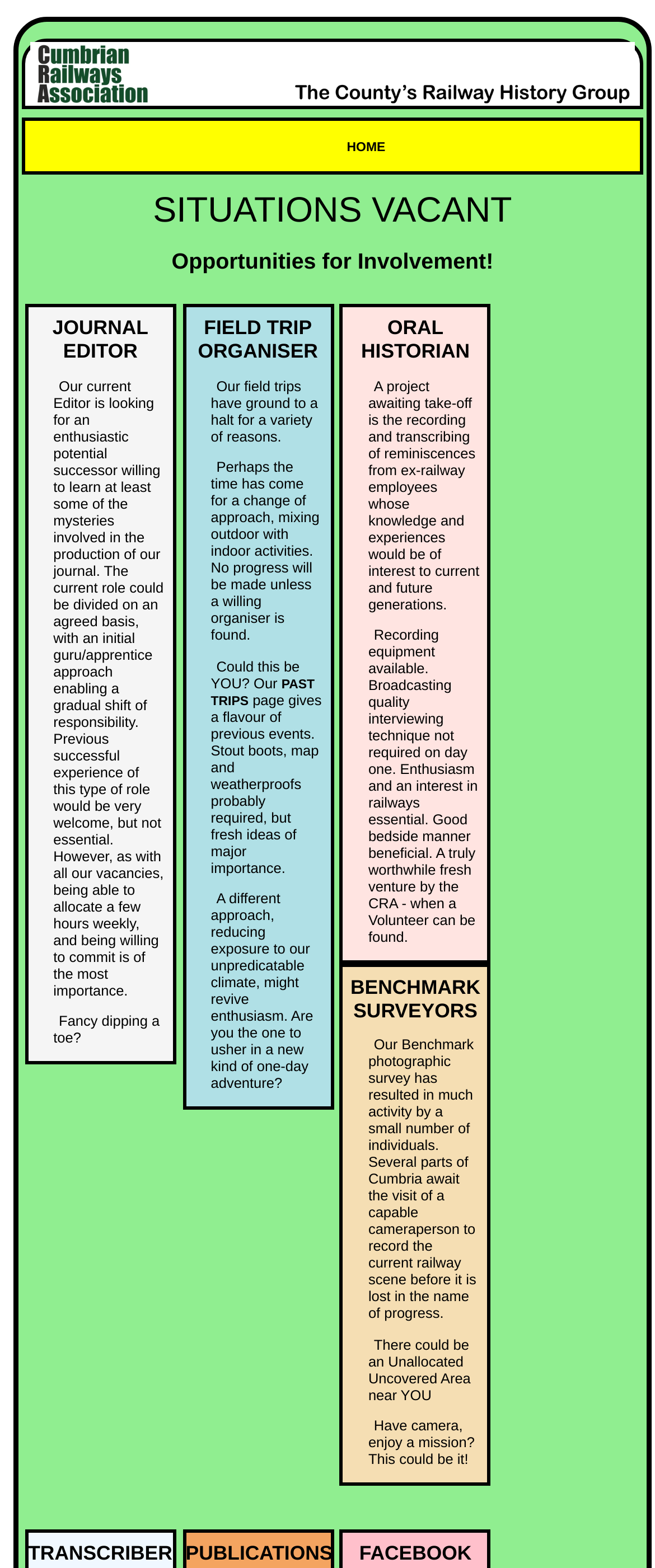How many job vacancies are listed on this webpage?
From the screenshot, supply a one-word or short-phrase answer.

5